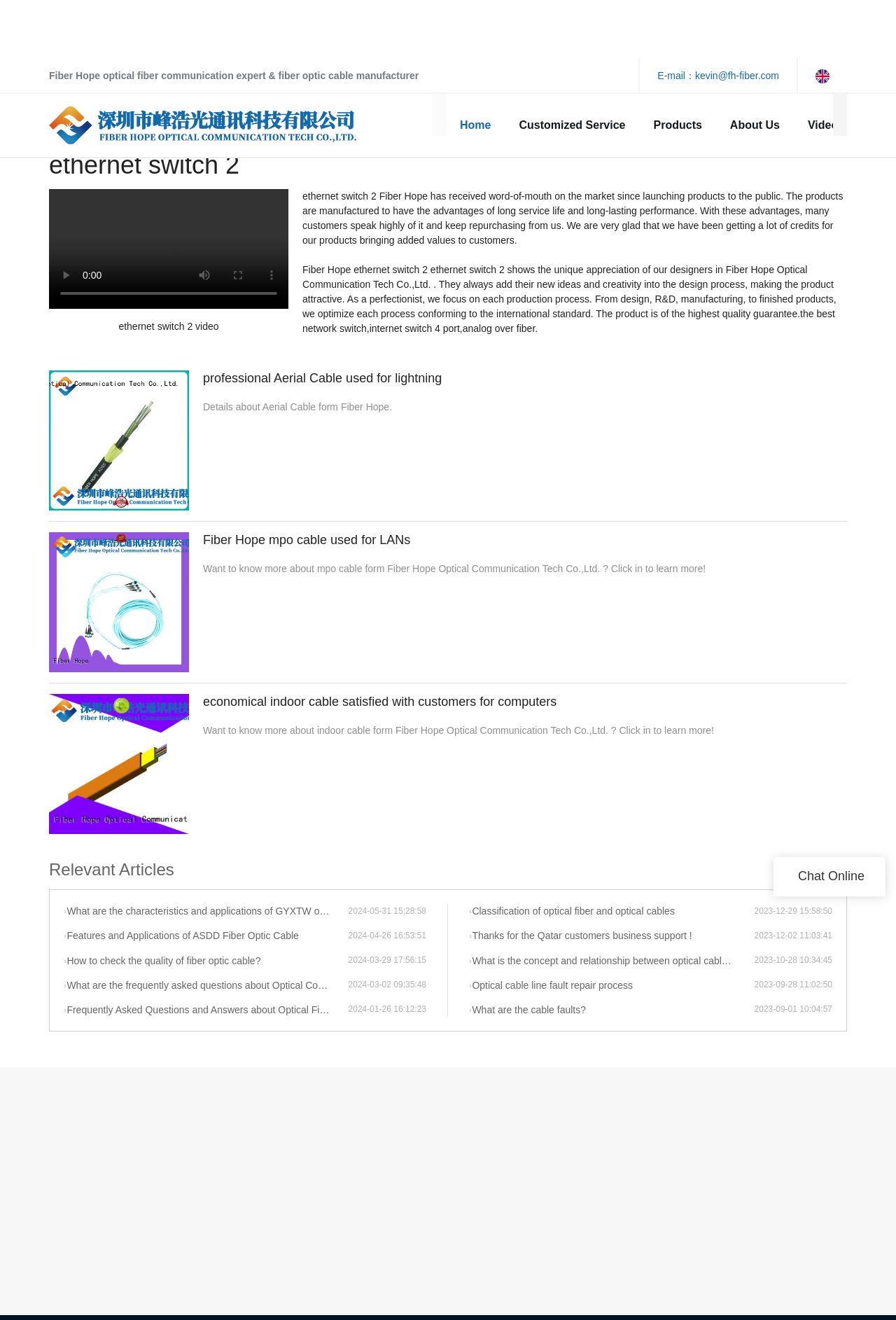Find the bounding box coordinates of the element you need to click on to perform this action: 'Read more about 'professional Aerial Cable used for lightning''. The coordinates should be represented by four float values between 0 and 1, in the format [left, top, right, bottom].

[0.055, 0.28, 0.945, 0.386]